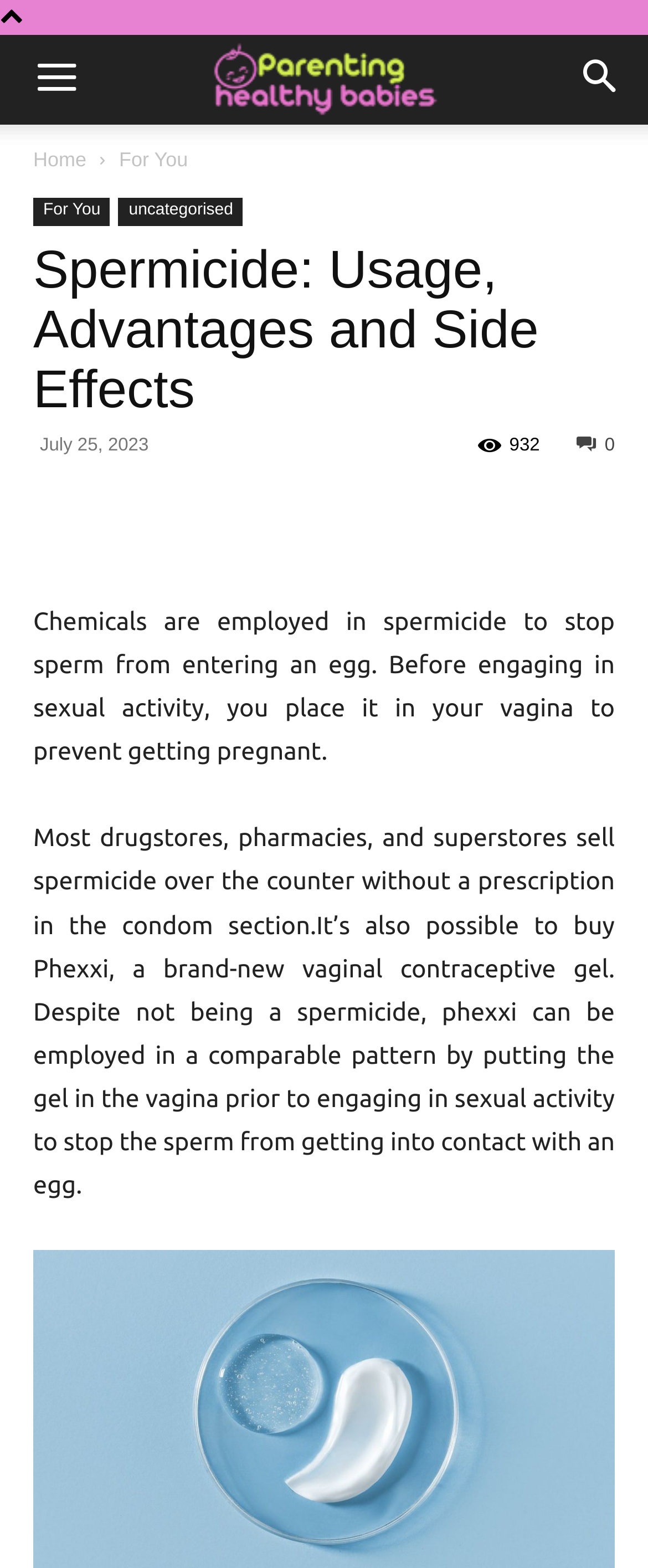Bounding box coordinates should be provided in the format (top-left x, top-left y, bottom-right x, bottom-right y) with all values between 0 and 1. Identify the bounding box for this UI element: Twitter

[0.331, 0.312, 0.433, 0.354]